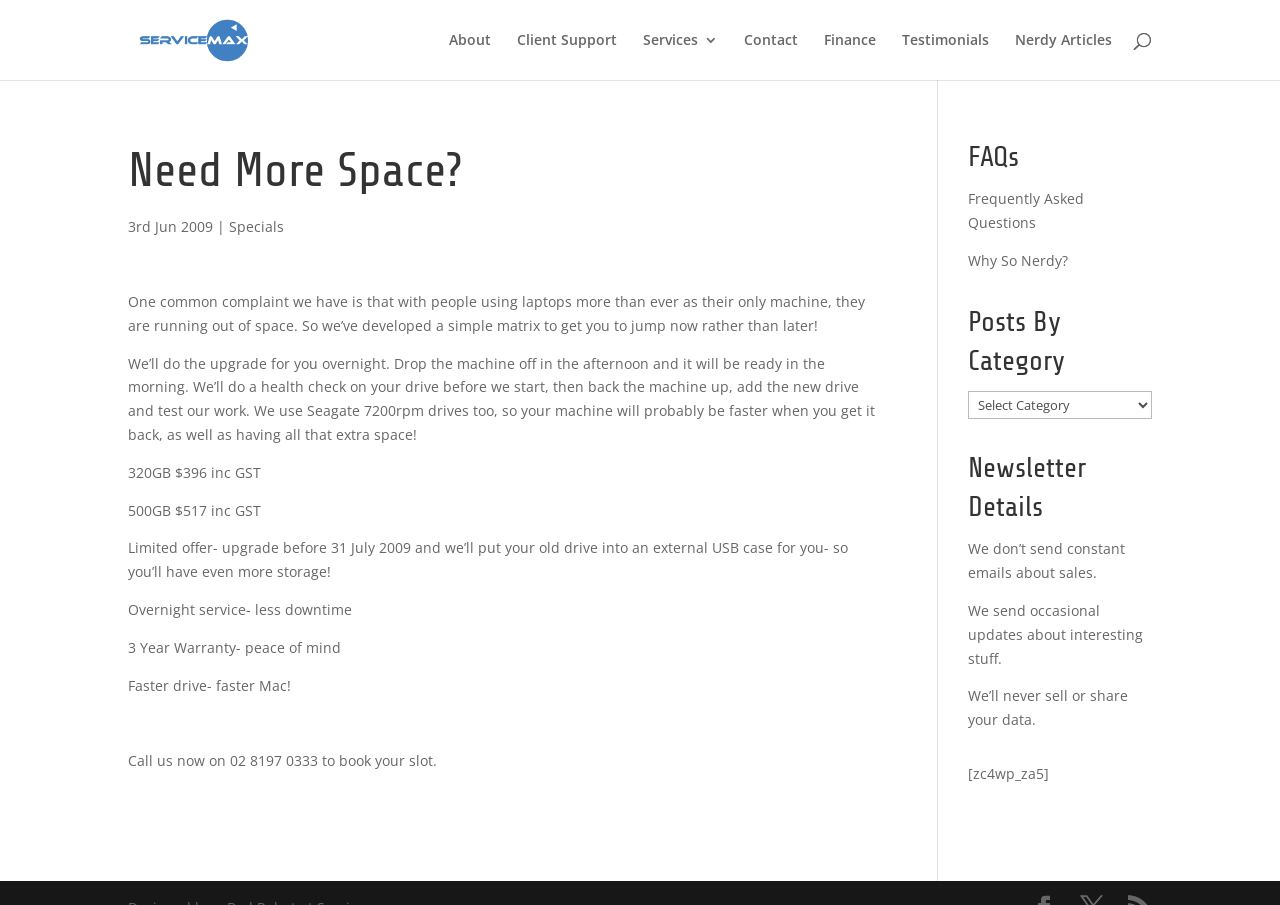Offer an extensive depiction of the webpage and its key elements.

The webpage is about a service offered by ServiceMax, which appears to be a technology company. At the top left corner, there is a logo of ServiceMax, accompanied by a link to the company's main page. To the right of the logo, there is a navigation menu with links to various sections, including "About", "Client Support", "Services 3", "Contact", "Finance", "Testimonials", and "Nerdy Articles".

Below the navigation menu, there is a search bar that spans across the top of the page. Underneath the search bar, there is a main article section that takes up most of the page's content area. The article is titled "Need More Space?" and is dated June 3rd, 2009. The article discusses the issue of running out of space on laptops and introduces a service offered by ServiceMax to upgrade laptop storage.

The article is divided into several sections, with headings and paragraphs of text. There are also links to related services, such as "Specials", and calls to action, like booking a slot for the upgrade service. The article also highlights the benefits of the service, including overnight upgrade, 3-year warranty, and faster drive performance.

To the right of the main article section, there are three columns of links and headings. The top column is headed "FAQs" and has links to "Frequently Asked Questions" and "Why So Nerdy?". The middle column is headed "Posts By Category" and has a combobox to select categories. The bottom column is headed "Newsletter Details" and has text describing the company's newsletter policy.

At the very bottom of the page, there is a small text block with a code "[zc4wp_za5]".